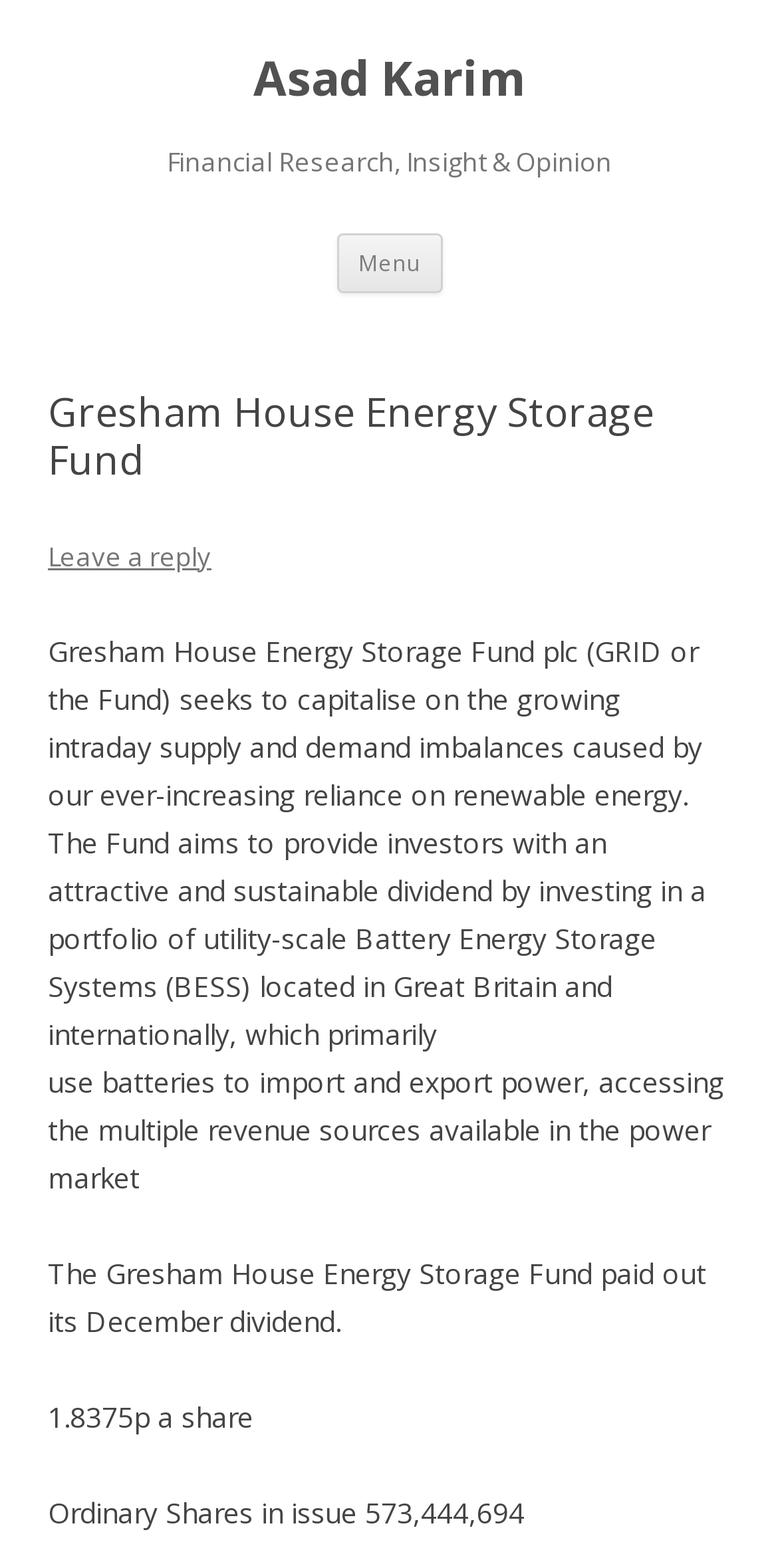What is the primary function of the battery energy storage systems? From the image, respond with a single word or brief phrase.

To import and export power